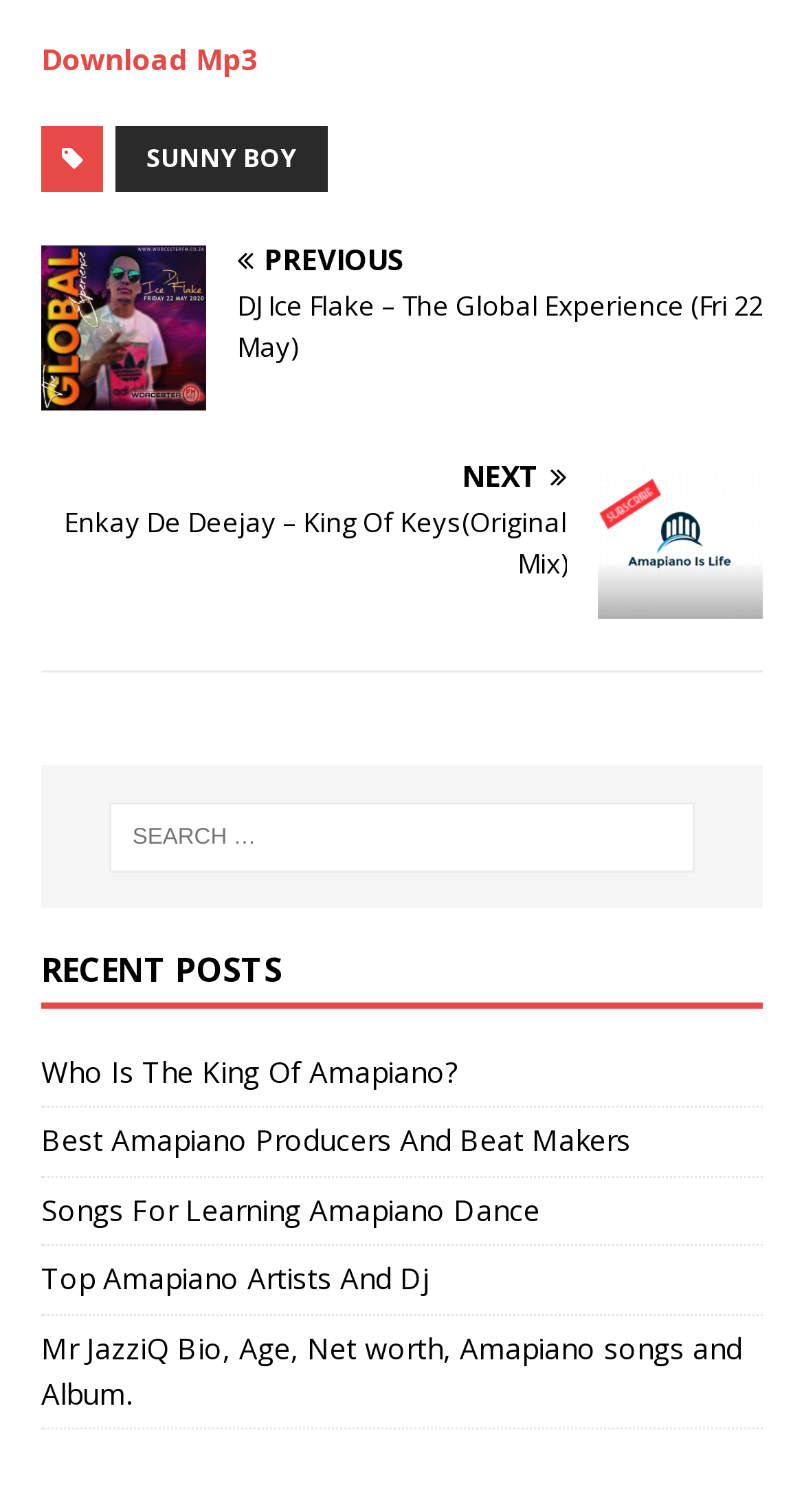What is the purpose of the search box?
Answer the question based on the image using a single word or a brief phrase.

Search for posts